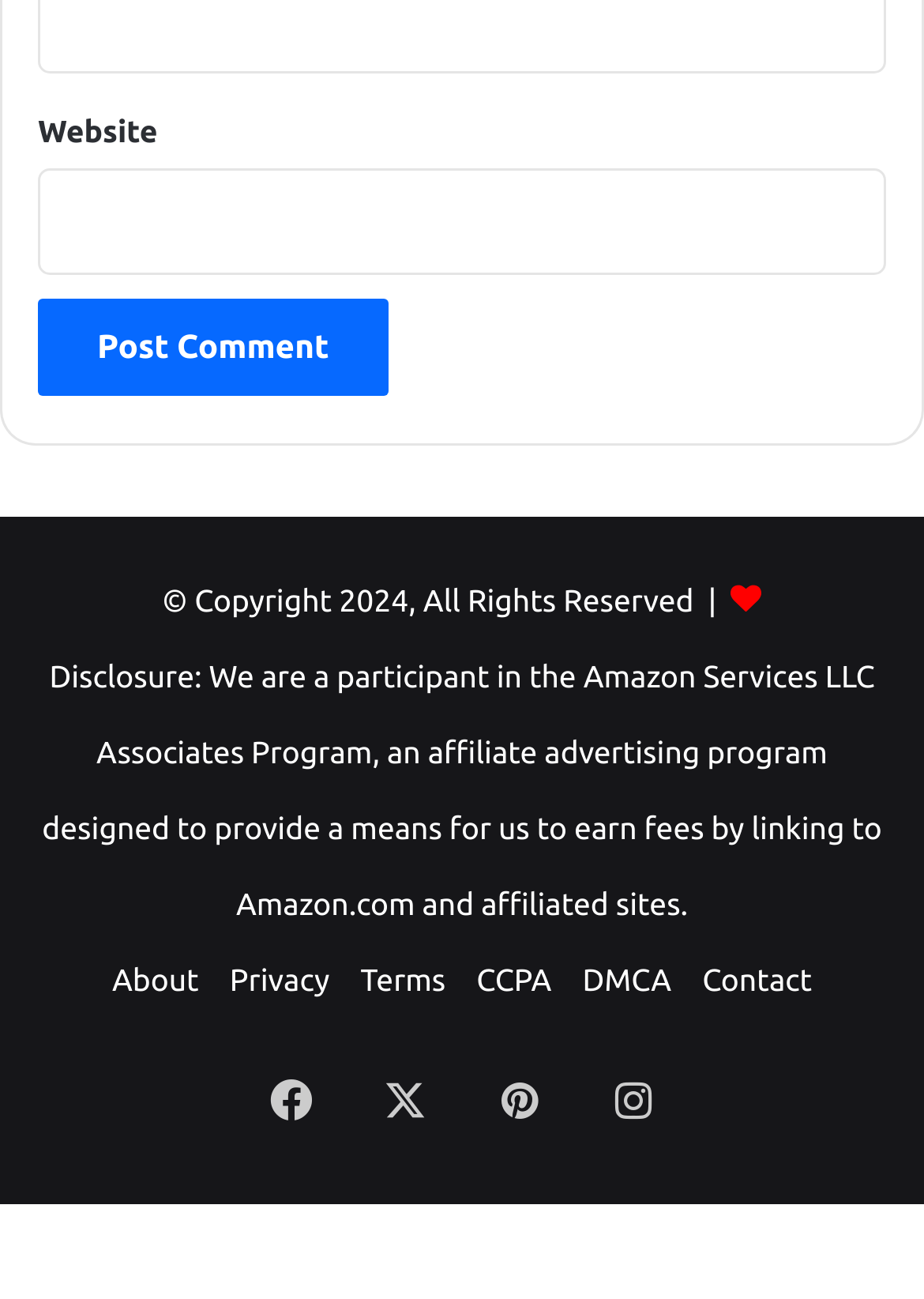What is the affiliate program mentioned?
Please describe in detail the information shown in the image to answer the question.

The disclosure statement at the bottom of the page mentions that the website is a participant in the Amazon Services LLC Associates Program, an affiliate advertising program designed to provide a means for the website to earn fees by linking to Amazon.com and affiliated sites.